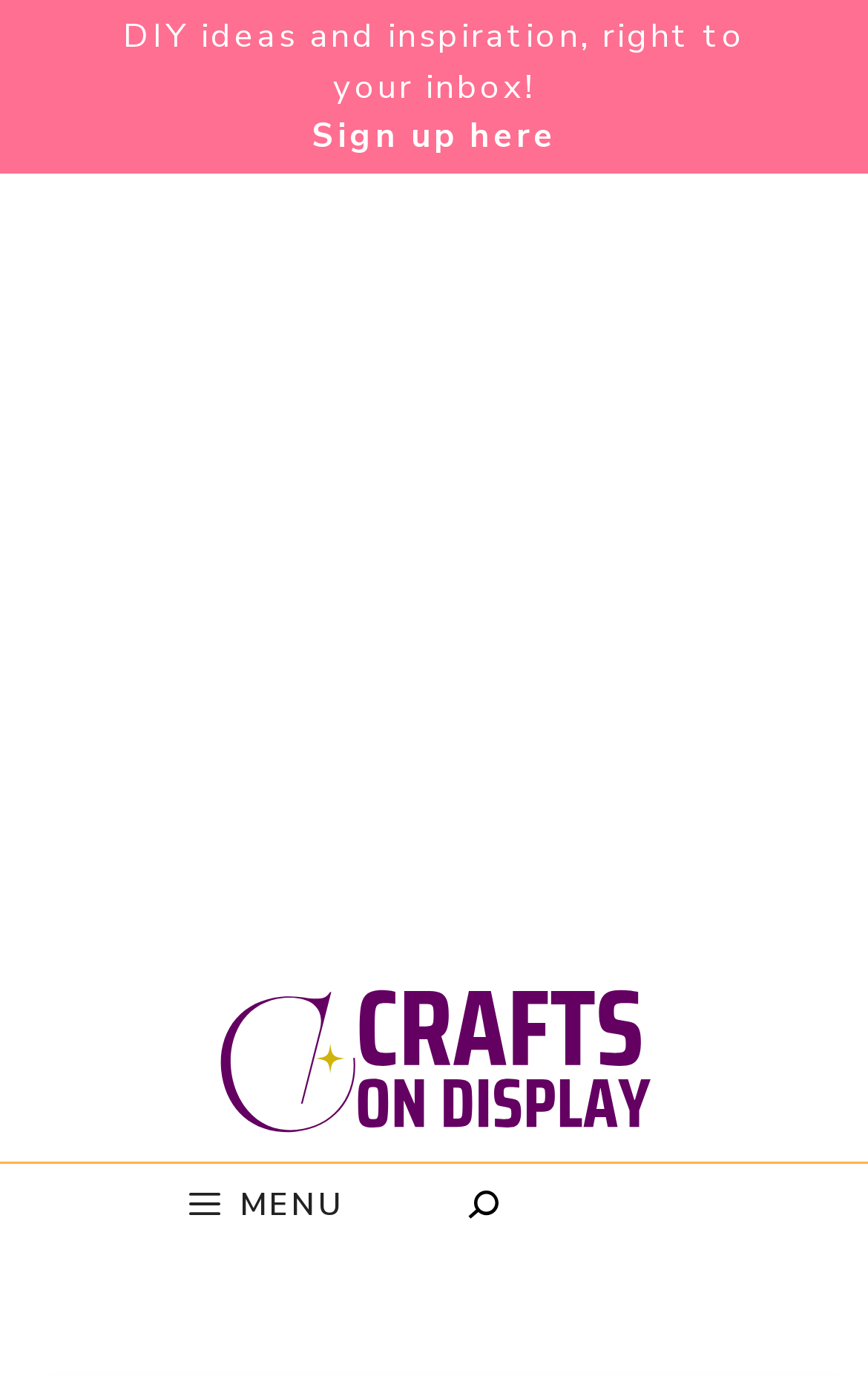Please answer the following question using a single word or phrase: 
Where is the search box located?

Top right